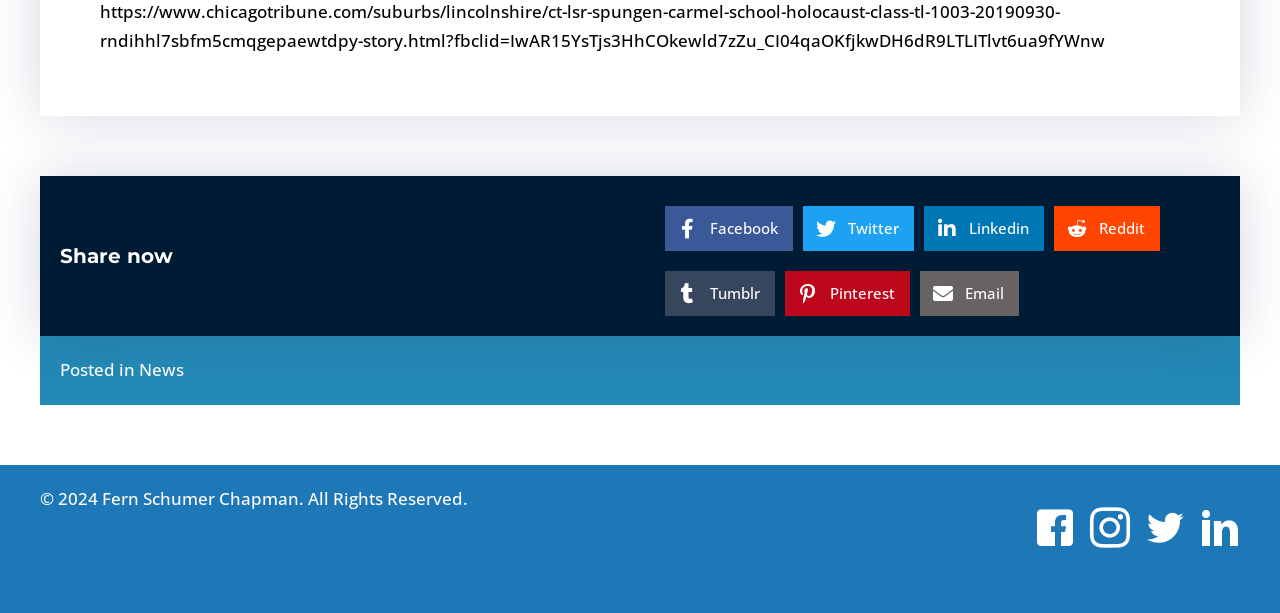Please provide the bounding box coordinate of the region that matches the element description: Reddit. Coordinates should be in the format (top-left x, top-left y, bottom-right x, bottom-right y) and all values should be between 0 and 1.

[0.823, 0.336, 0.906, 0.41]